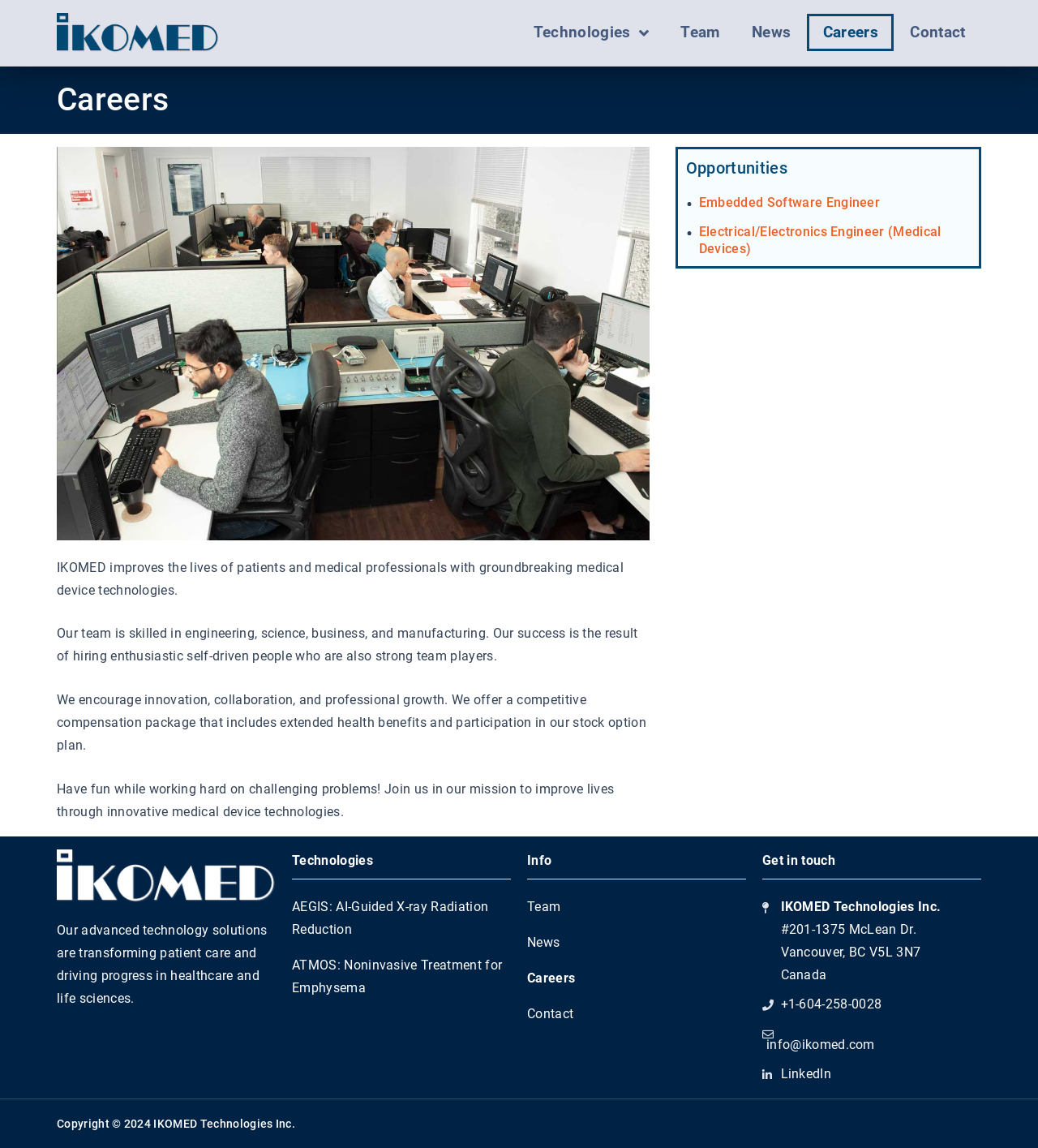Determine the coordinates of the bounding box for the clickable area needed to execute this instruction: "Click IKOMED logo".

[0.055, 0.011, 0.211, 0.046]